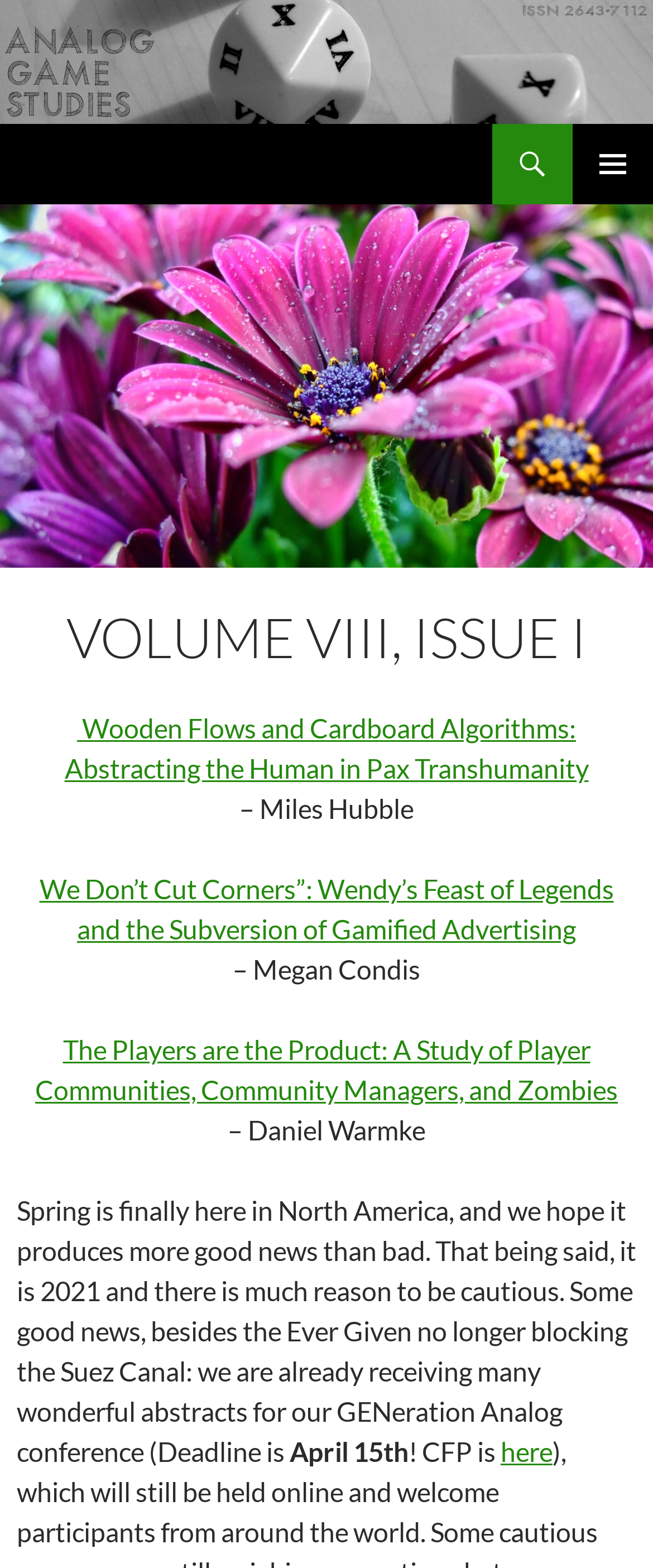Pinpoint the bounding box coordinates of the area that must be clicked to complete this instruction: "go to Analog Game Studies homepage".

[0.0, 0.027, 1.0, 0.047]